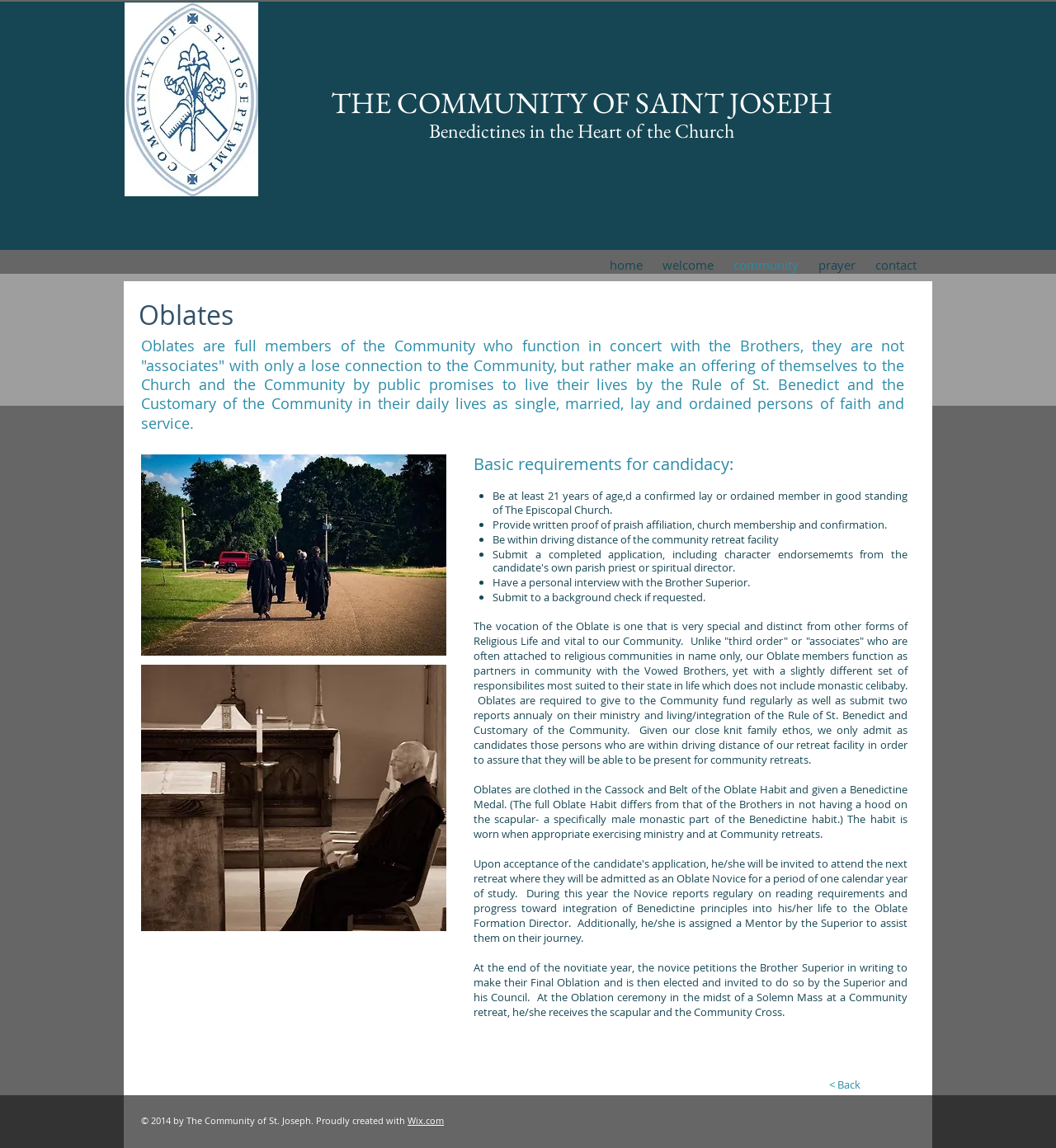Respond with a single word or phrase to the following question: What is the name of the community?

Community of Saint Joseph